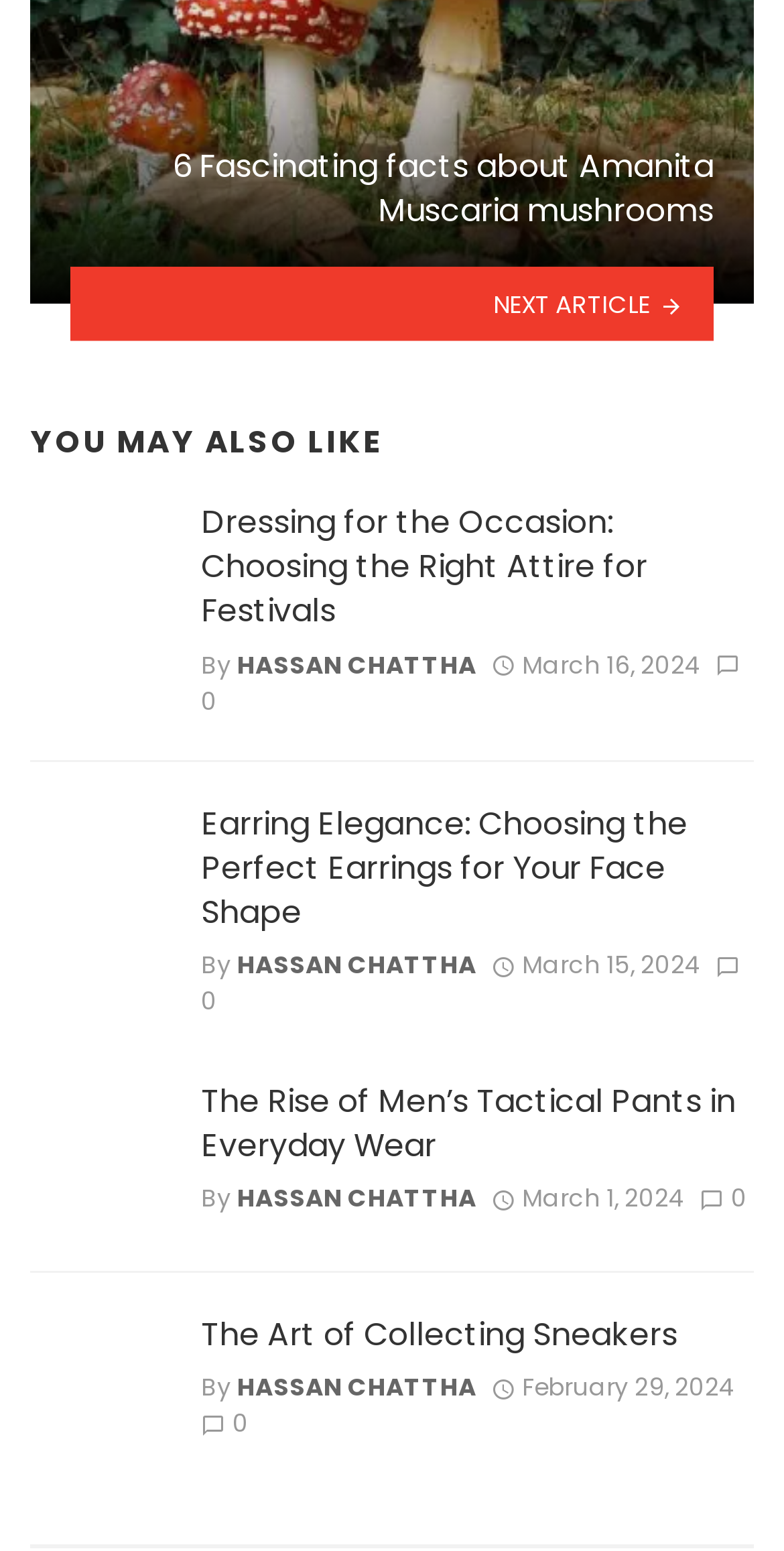Please mark the clickable region by giving the bounding box coordinates needed to complete this instruction: "View the article about Dressing for the Occasion".

[0.256, 0.323, 0.962, 0.409]